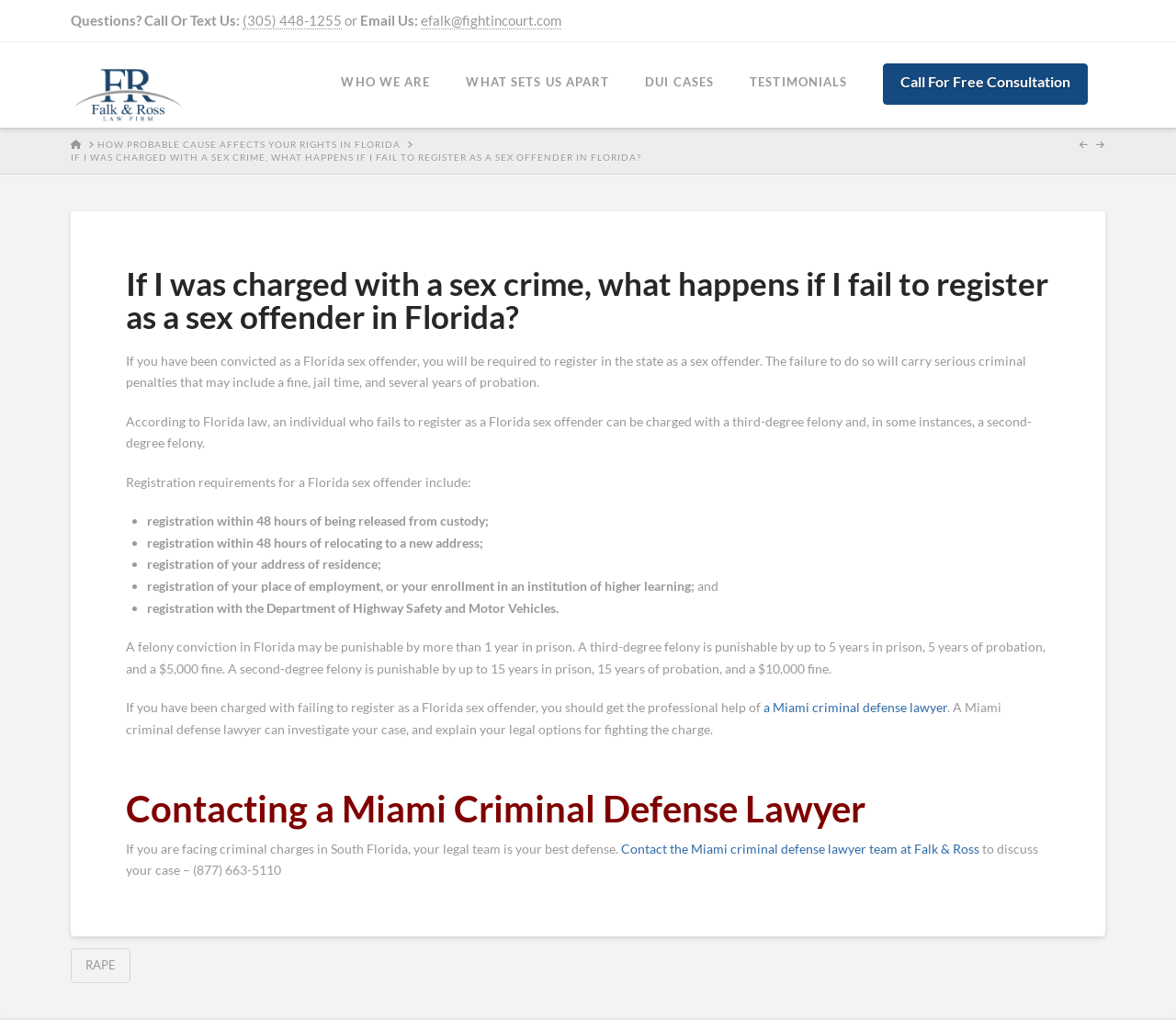What is the purpose of contacting a Miami criminal defense lawyer?
Using the visual information, respond with a single word or phrase.

to discuss your case